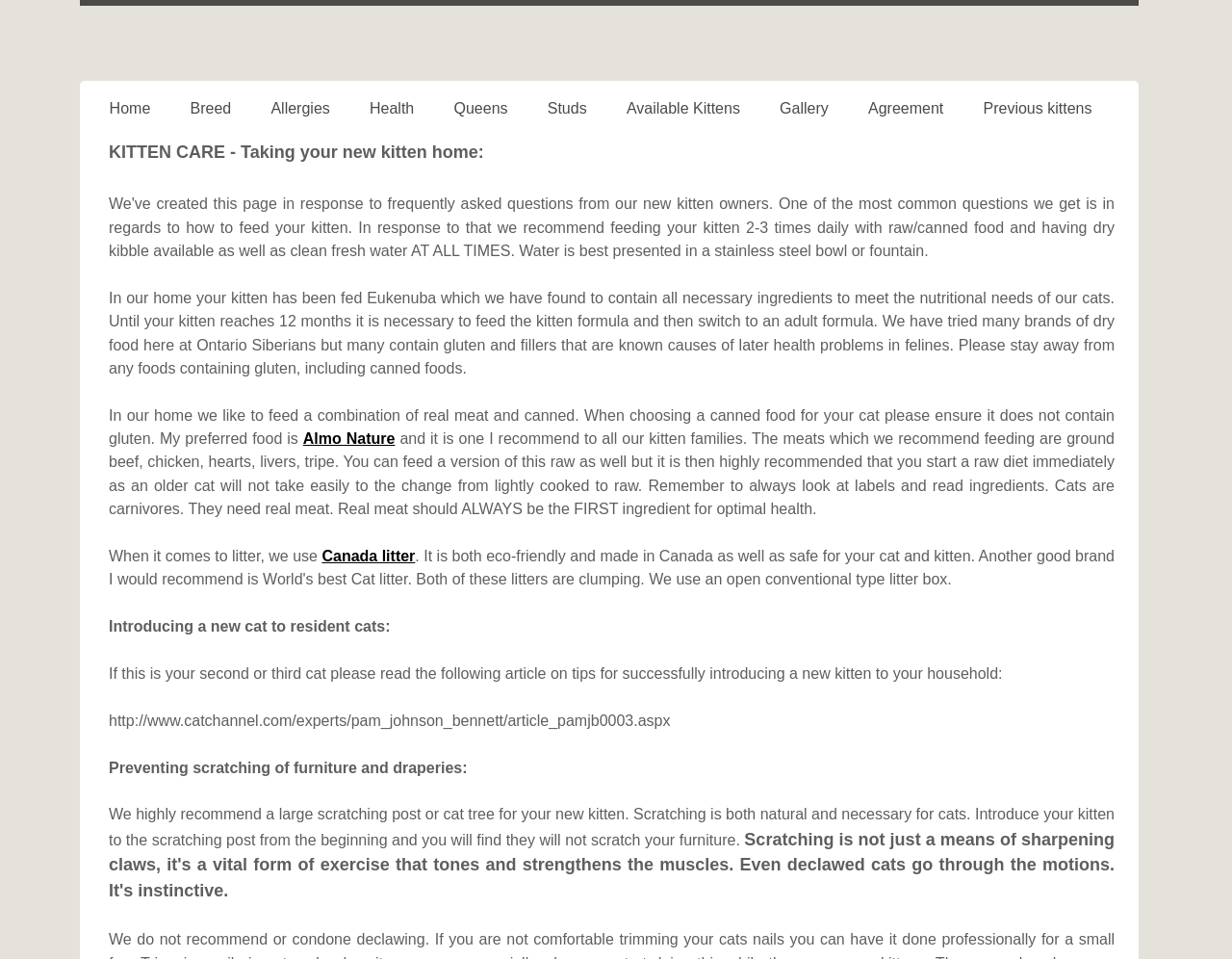Please look at the image and answer the question with a detailed explanation: What is the recommended canned food brand?

The webpage suggests that Almo Nature is a recommended canned food brand, as it does not contain gluten, which is a known cause of health problems in felines.